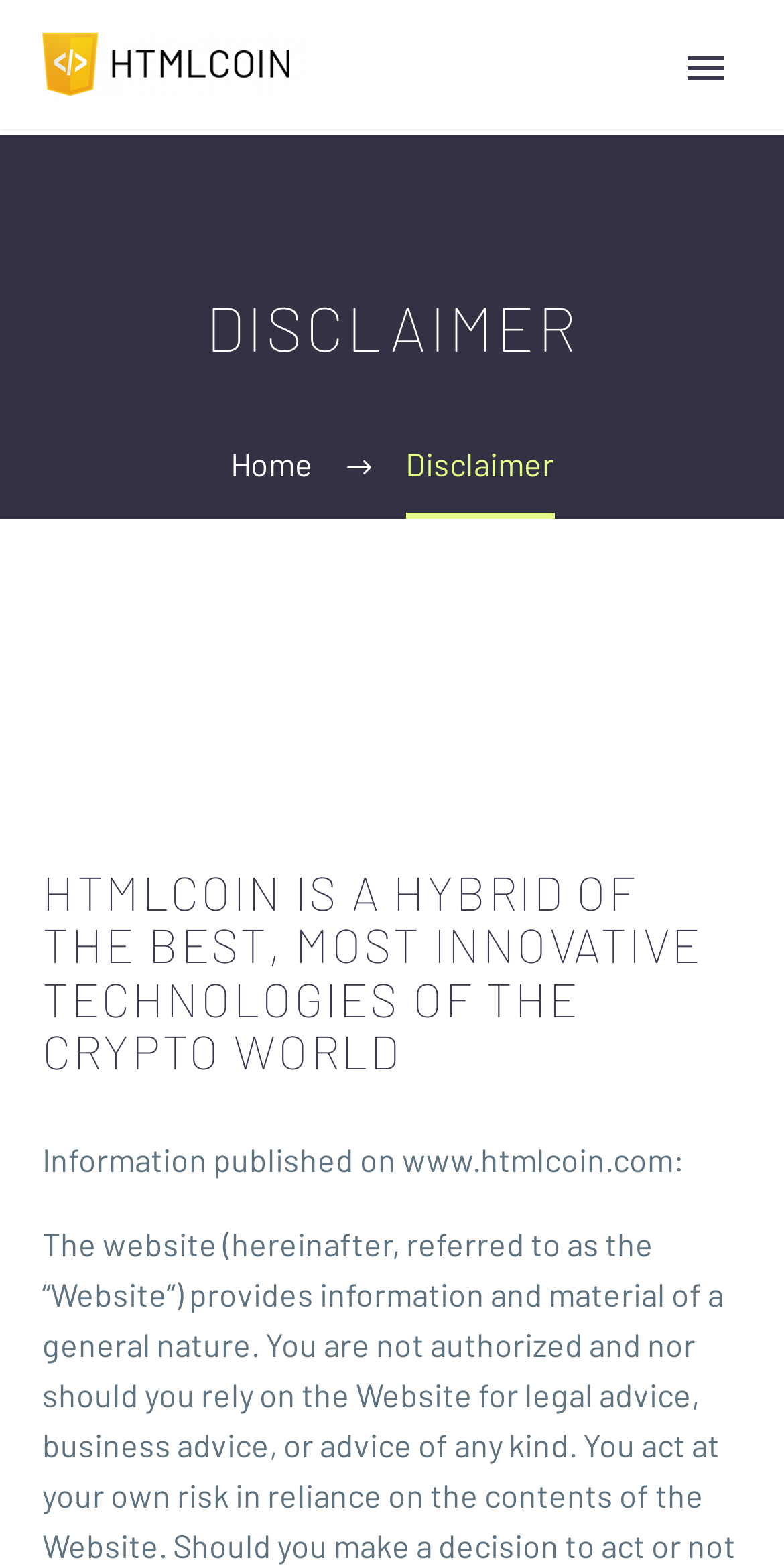Pinpoint the bounding box coordinates of the clickable element needed to complete the instruction: "Read the WhitePapers". The coordinates should be provided as four float numbers between 0 and 1: [left, top, right, bottom].

[0.056, 0.504, 0.944, 0.571]